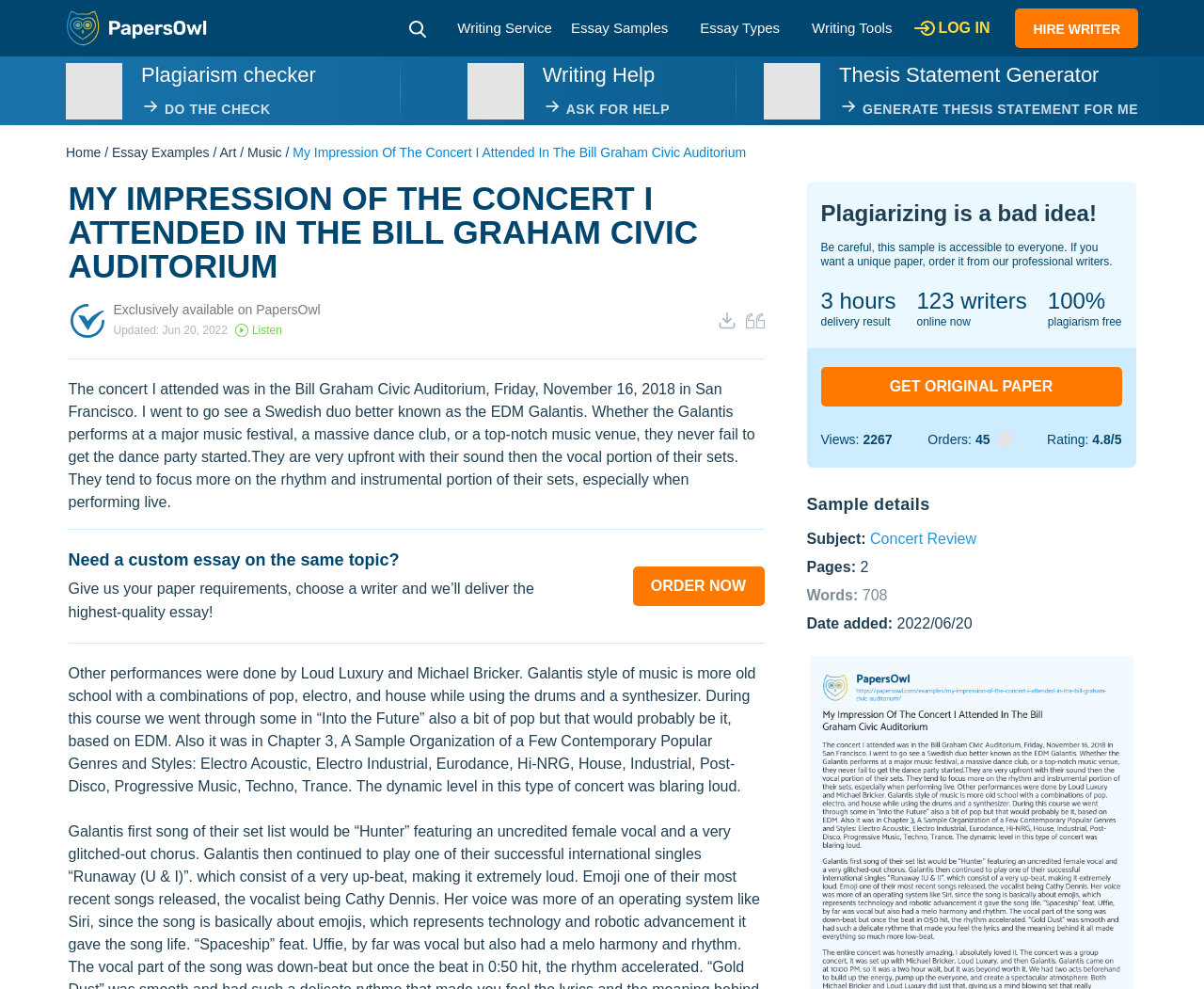Identify the bounding box coordinates of the element that should be clicked to fulfill this task: "Check ticket status". The coordinates should be provided as four float numbers between 0 and 1, i.e., [left, top, right, bottom].

None